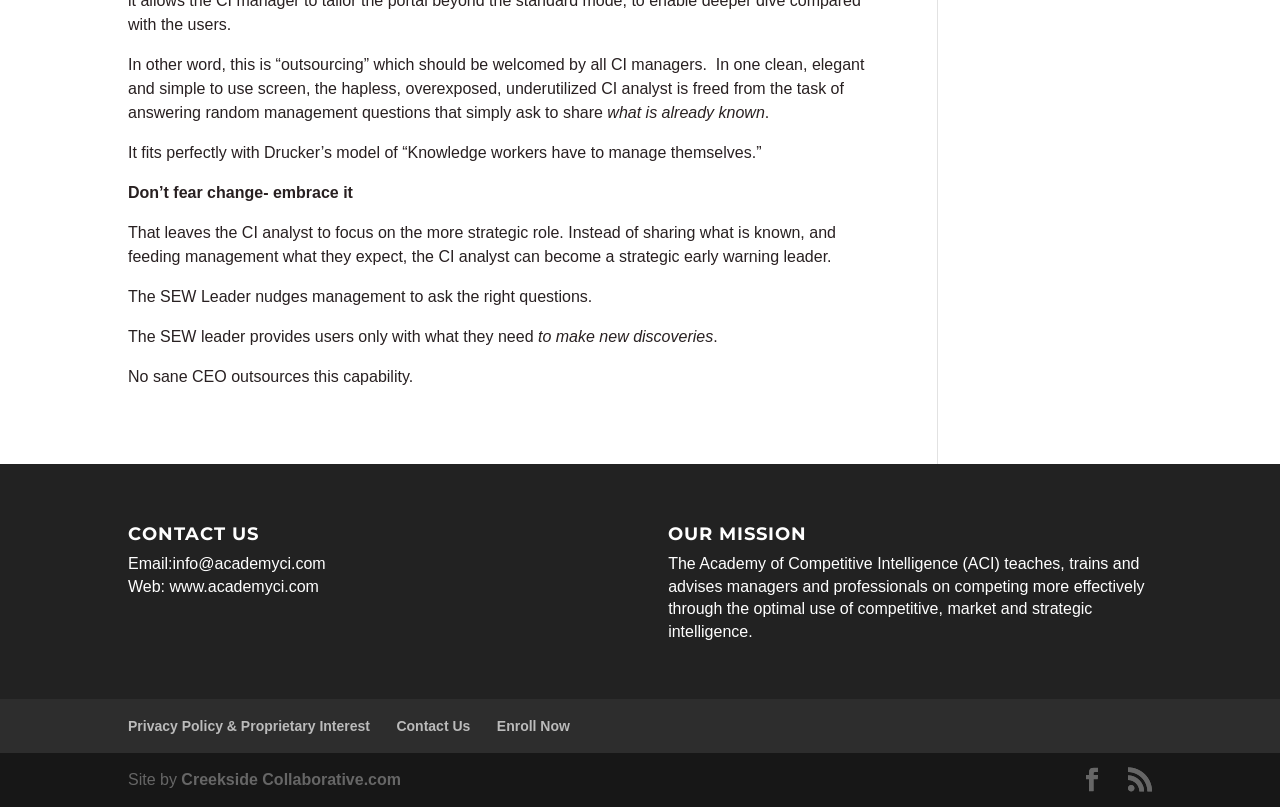Identify the bounding box coordinates for the element you need to click to achieve the following task: "Click on English". Provide the bounding box coordinates as four float numbers between 0 and 1, in the form [left, top, right, bottom].

None